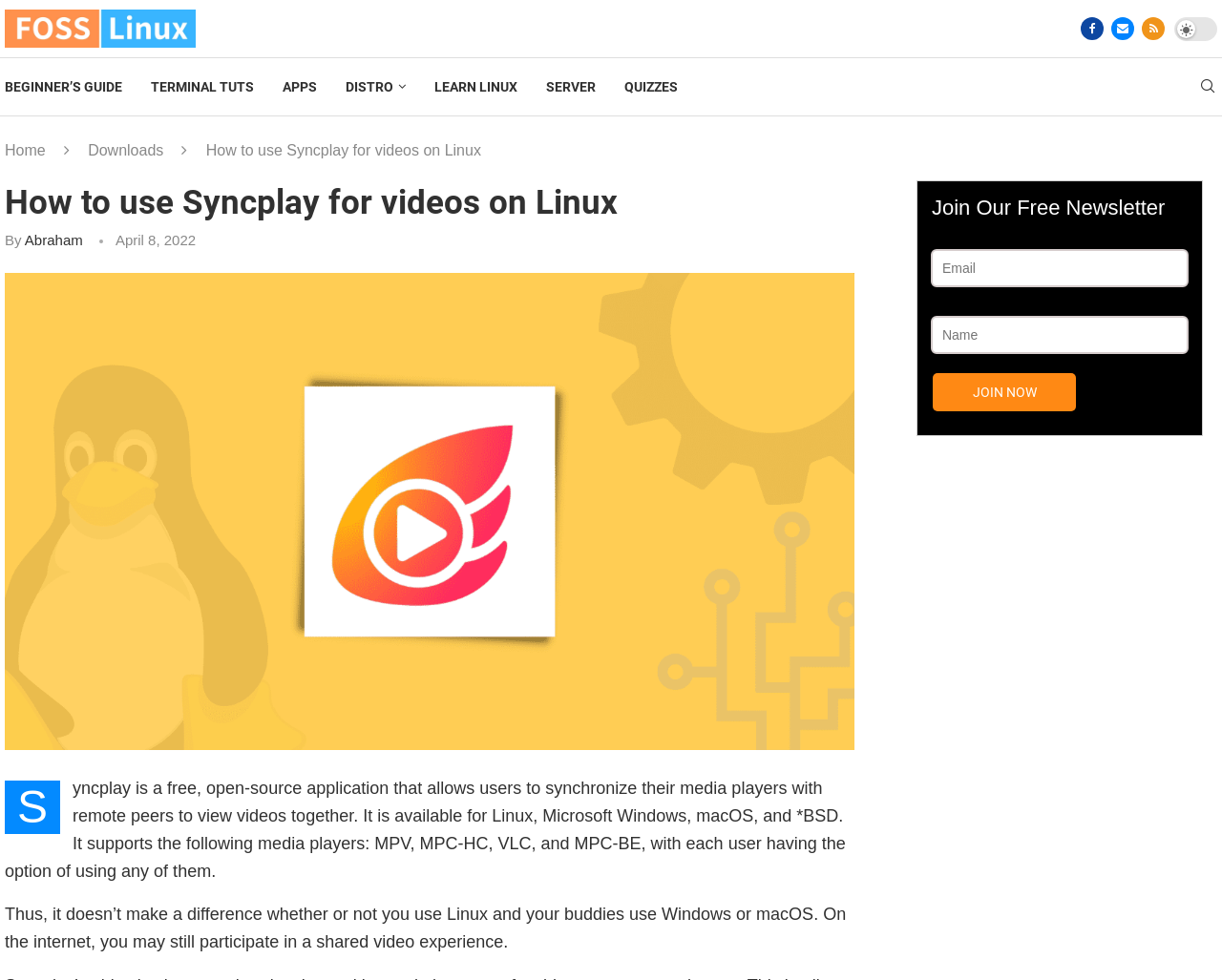Please indicate the bounding box coordinates of the element's region to be clicked to achieve the instruction: "Find the best places to stay in Paris". Provide the coordinates as four float numbers between 0 and 1, i.e., [left, top, right, bottom].

None